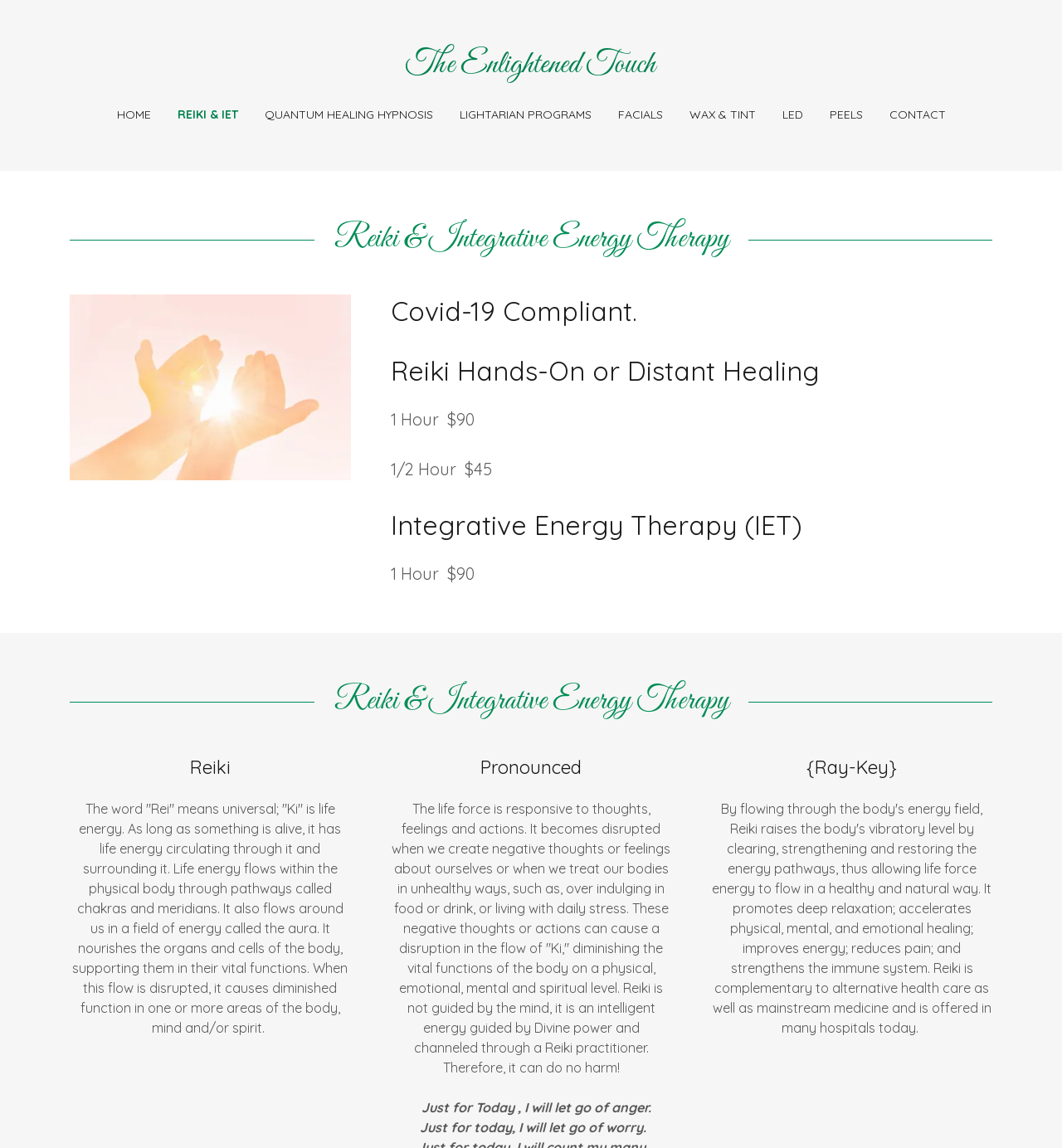Kindly determine the bounding box coordinates of the area that needs to be clicked to fulfill this instruction: "Click on the 'The Enlightened Touch' link".

[0.382, 0.051, 0.618, 0.066]